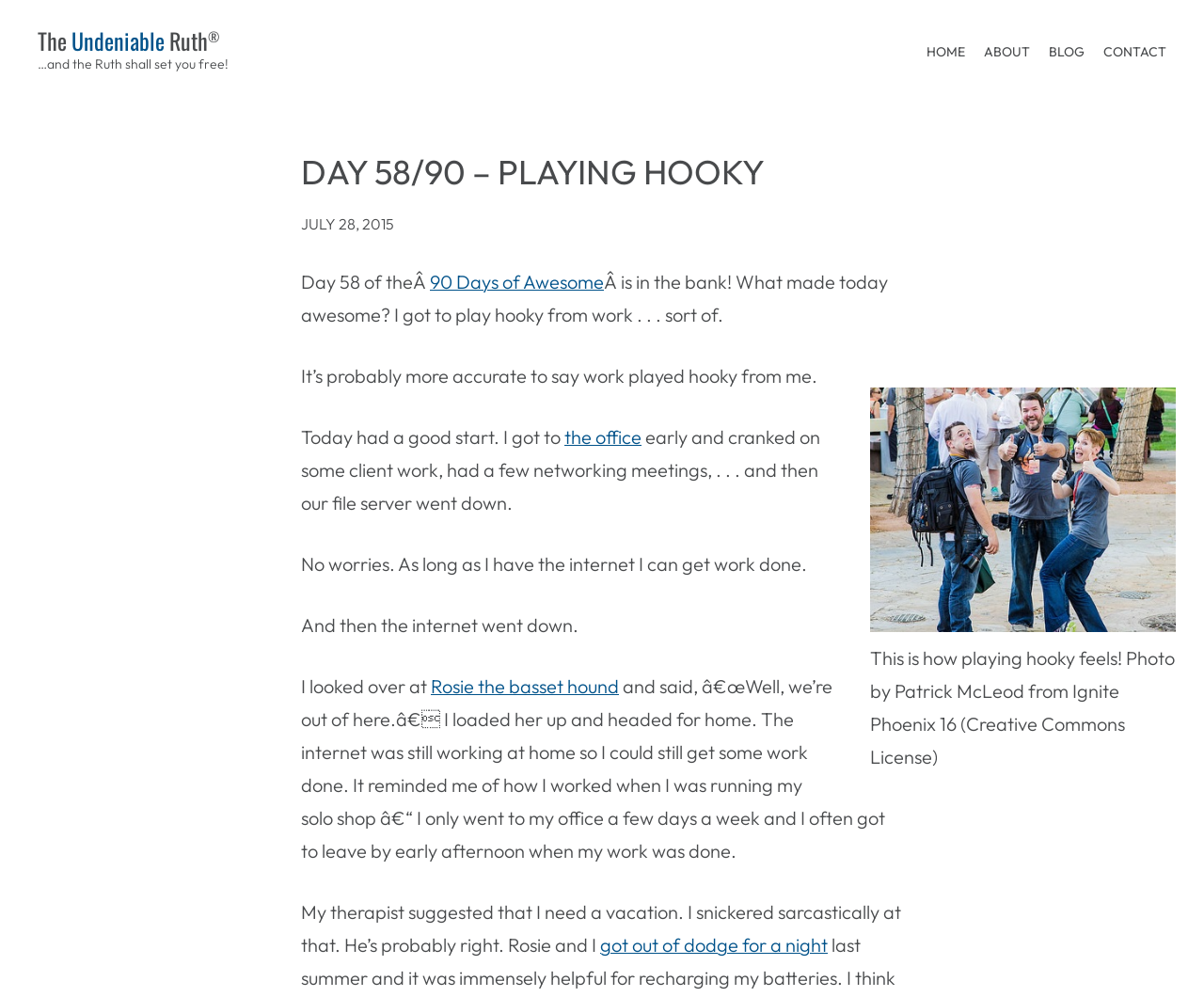Create an elaborate caption that covers all aspects of the webpage.

The webpage appears to be a personal blog post titled "Day 58/90 - Playing Hooky - The Undeniable Ruth". The title is divided into three parts, with "The" and "Undeniable" being links, and "Ruth" being a separate heading. There is also a registered trademark symbol "®" next to the title.

Below the title, there is a quote "…and the Ruth shall set you free!" in a larger font size. On the top right corner, there is a navigation menu with links to "HOME", "ABOUT", "BLOG", and "CONTACT".

The main content of the blog post is divided into several sections. The first section has a heading "DAY 58/90 – PLAYING HOOKY" and a timestamp "JULY 28, 2015". The text describes the author's day, starting with getting to the office early and doing some client work, followed by networking meetings, and then experiencing issues with their file server and internet connection.

There is an image on the right side of the page, which is a photo of a person playing hooky, with a caption describing the photo and its source. The image is accompanied by a figcaption with a longer description.

The rest of the blog post continues to describe the author's day, including their decision to leave the office and work from home, and their reflection on their work style and the need for a vacation. There are several links throughout the text, including one to "90 Days of Awesome" and another to "Rosie the basset hound". The post ends with the author mentioning their therapist's suggestion to take a vacation and their plan to get out of town for a night with their dog Rosie.